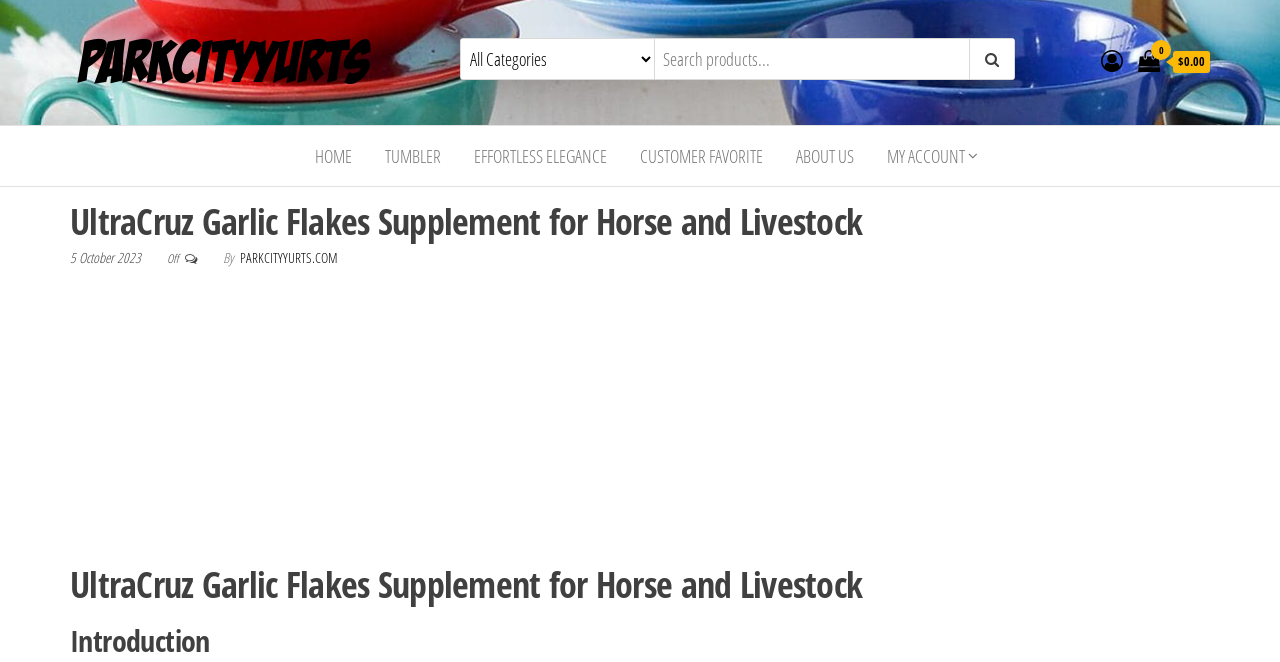Can you give a detailed response to the following question using the information from the image? How many navigation links are there in the top-middle section?

I counted the links in the top-middle section and found five links: 'HOME', 'TUMBLER', 'EFFORTLESS ELEGANCE', 'CUSTOMER FAVORITE', and 'ABOUT US'.